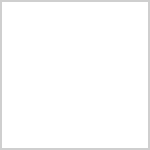What type of landscapes are associated with virga?
From the image, provide a succinct answer in one word or a short phrase.

Arid landscapes